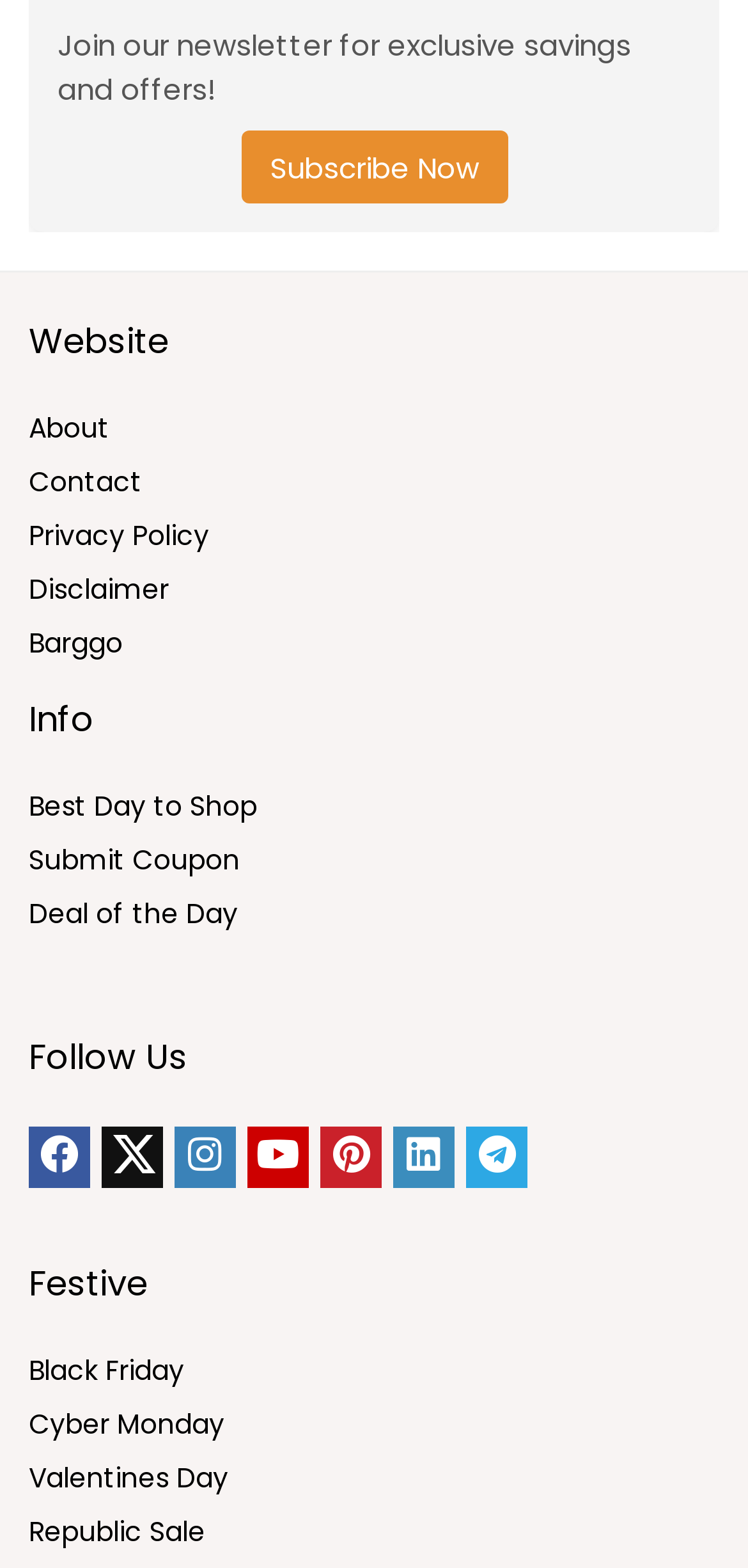Please specify the bounding box coordinates of the clickable section necessary to execute the following command: "Explore Black Friday deals".

[0.038, 0.862, 0.246, 0.886]